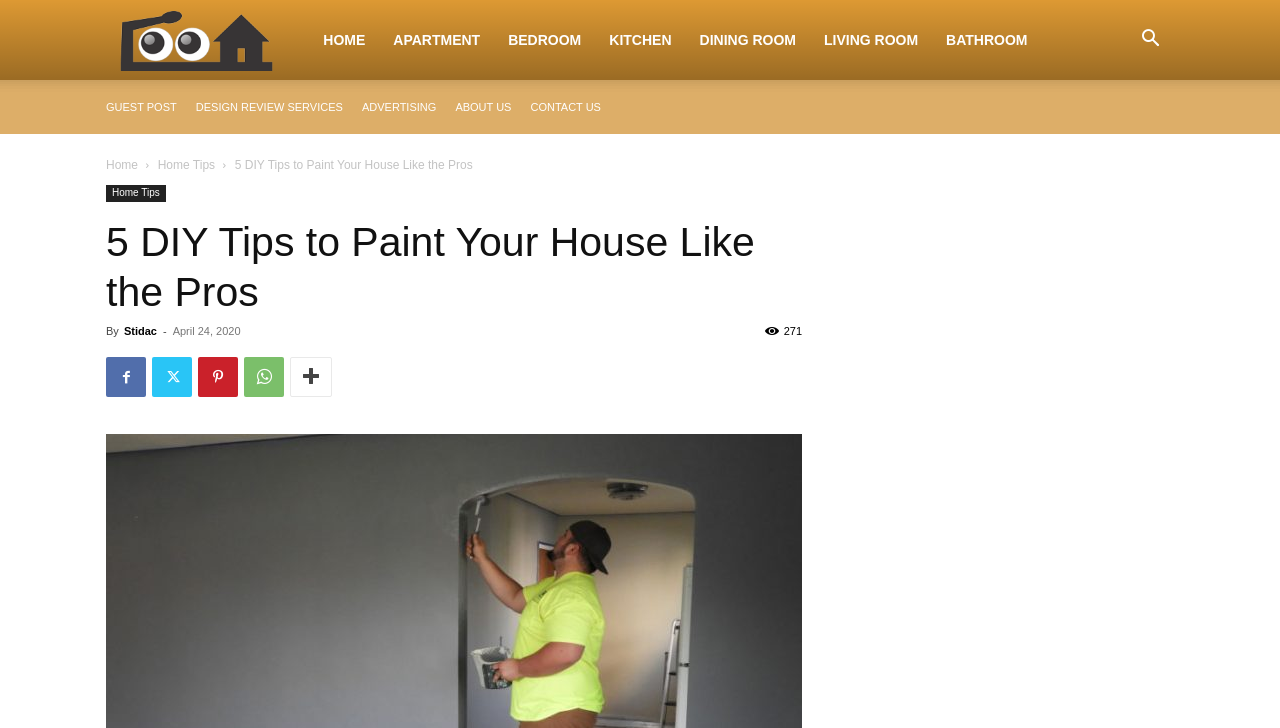Can you find the bounding box coordinates for the element to click on to achieve the instruction: "Go to the home page"?

[0.242, 0.0, 0.296, 0.11]